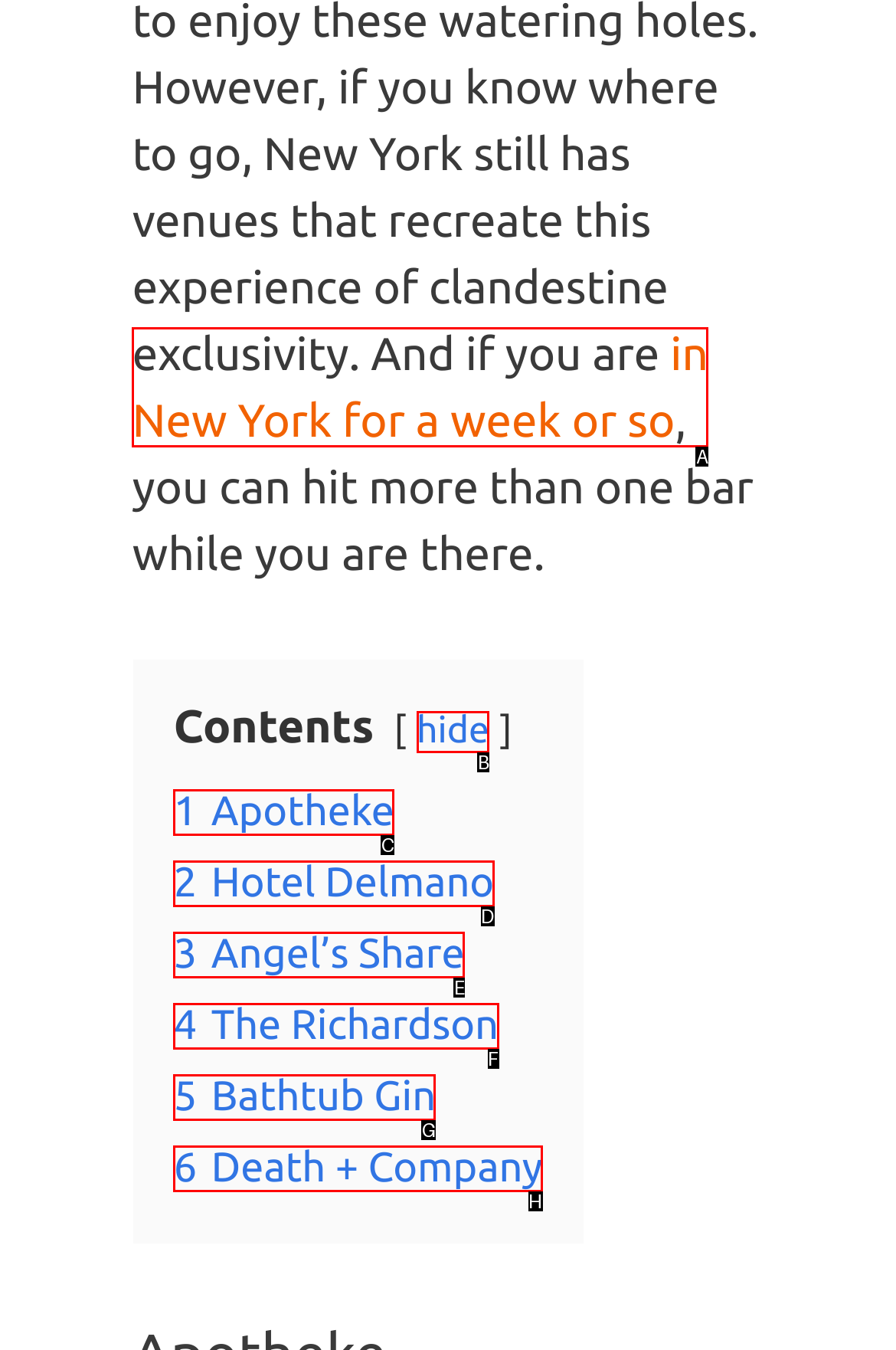Tell me which one HTML element I should click to complete the following instruction: click on the link to Bathtub Gin
Answer with the option's letter from the given choices directly.

G